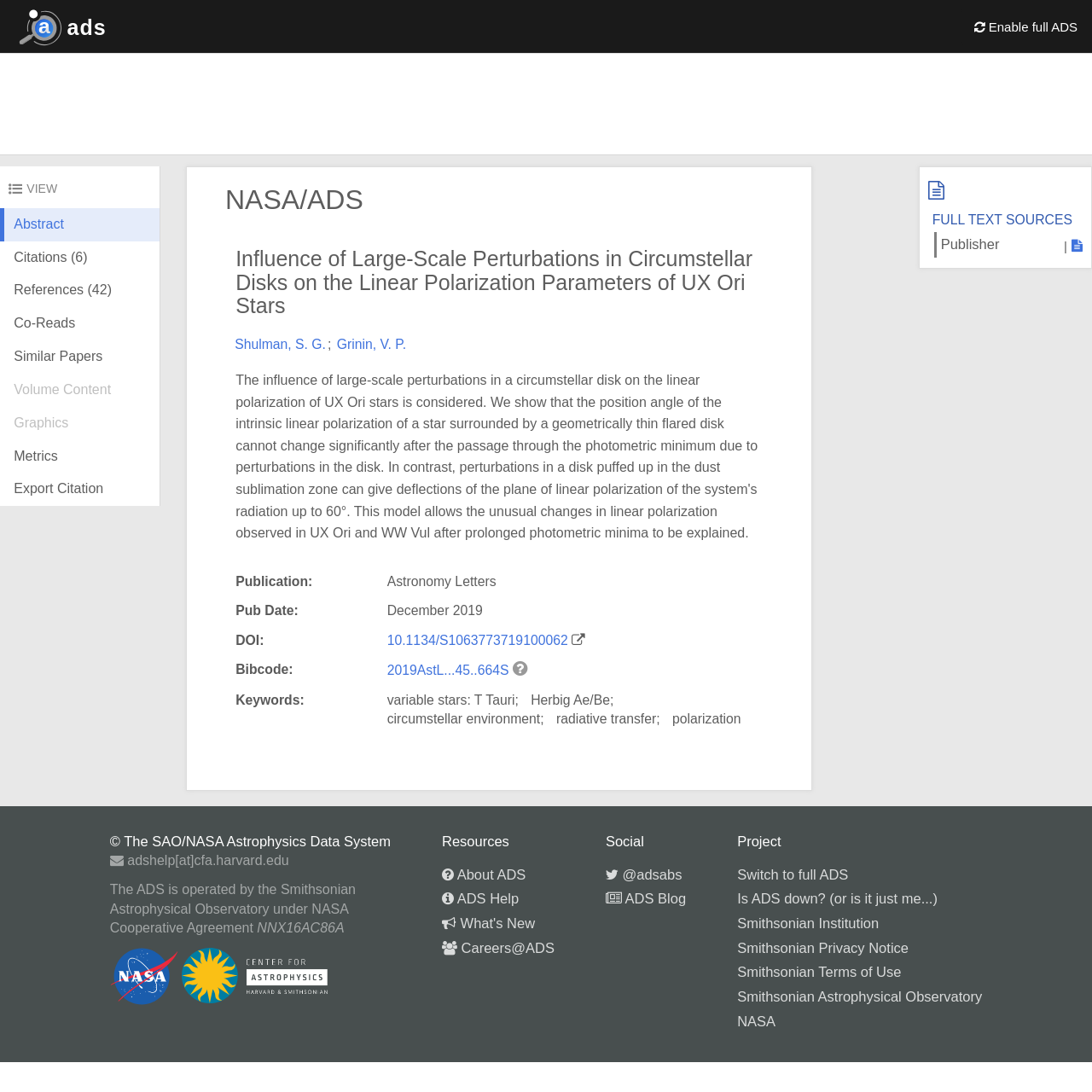Provide a thorough description of this webpage.

The webpage is about a research paper titled "Influence of Large-Scale Perturbations in Circumstellar Disks on the Linear Polarization Parameters of UX Ori Stars". At the top of the page, there is a navigation bar with links to "Now on home page", "ads icon", and "Enable full ADS". Below the navigation bar, there are several links to different sections of the paper, including "Abstract", "Citations", "References", "Co-Reads", and "Similar Papers".

The main content of the page is divided into two columns. The left column contains the paper's title, authors, and abstract. The abstract discusses the influence of large-scale perturbations in circumstellar disks on the linear polarization parameters of UX Ori stars. Below the abstract, there is a list of keywords related to the paper, including "variable stars: T Tauri", "Herbig Ae/Be", "circumstellar environment", "radiative transfer", and "polarization".

The right column contains additional information about the paper, including the publication details, such as the journal title, publication date, and DOI. There are also links to the full text of the paper and to the publisher's website.

At the bottom of the page, there is a footer section with links to various resources, including "About ADS", "ADS Help", "What's New", and "Careers@ADS". There are also links to the ADS social media accounts and to the Smithsonian Institution's website.

Throughout the page, there are several images, including the ADS logo, the NASA logo, the Smithsonian logo, and the Harvard Center for Astrophysics logo.